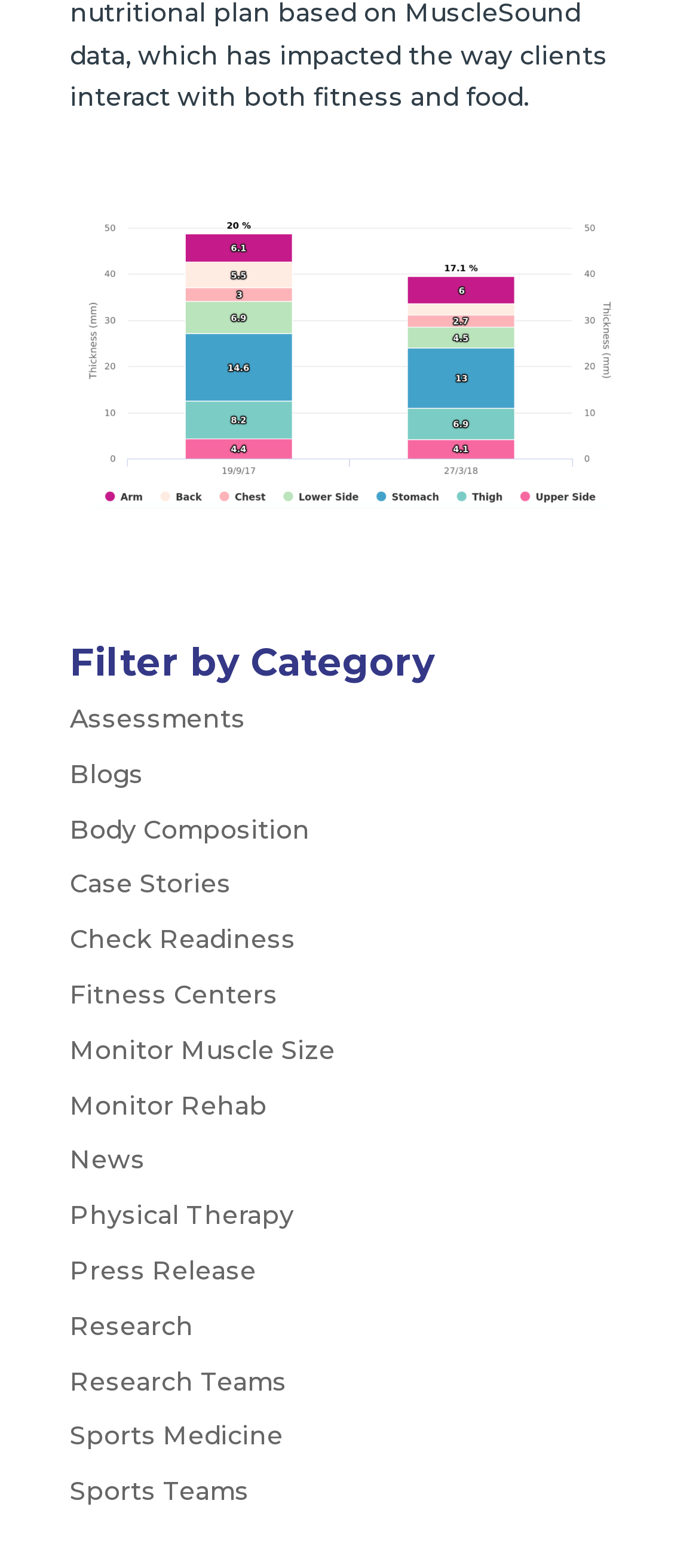Utilize the details in the image to give a detailed response to the question: What is the last category in the filtering list?

The last link in the list of categories is 'Sports Teams', which is located at the bottom of the list with a bounding box coordinate of [0.1, 0.941, 0.356, 0.961].